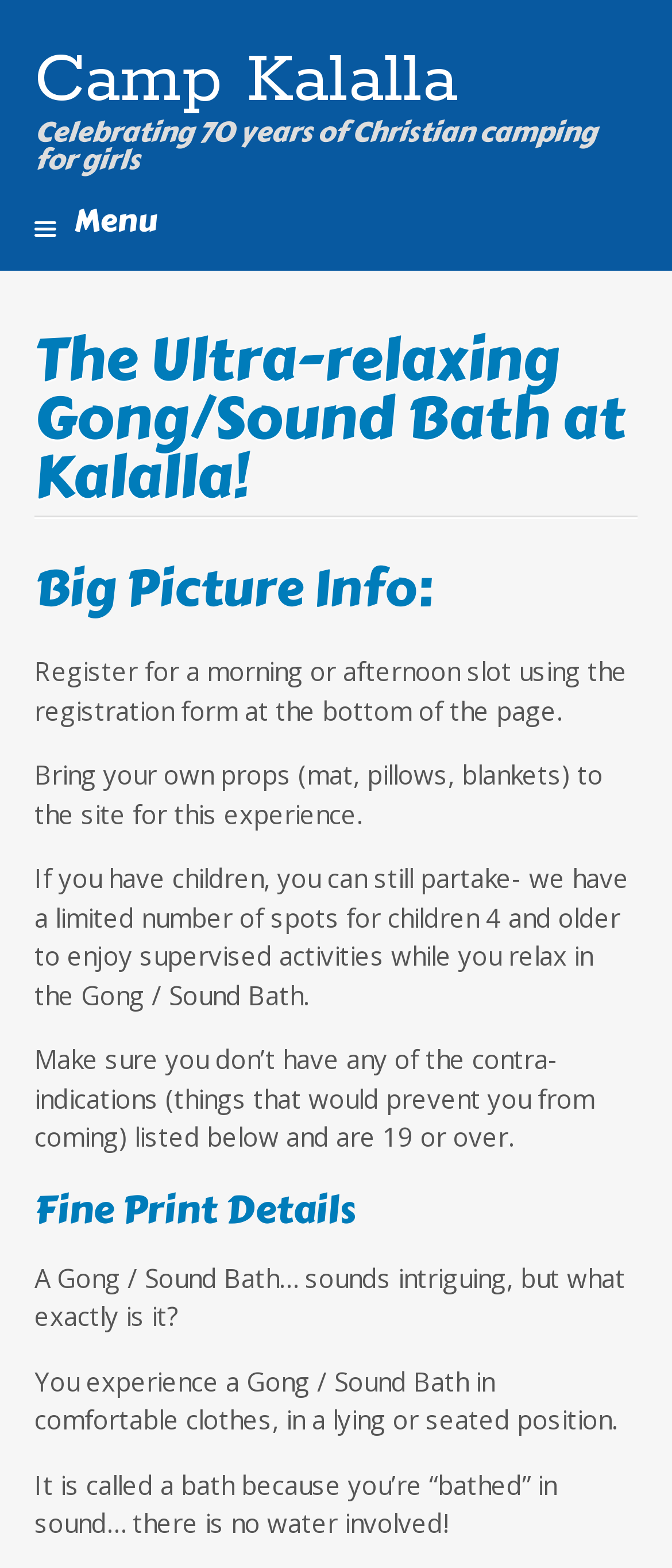Using the details from the image, please elaborate on the following question: Can children participate in the experience?

The webpage states that if you have children, you can still partake in the experience, but there are limited spots available for children aged 4 and older to enjoy supervised activities while you relax in the Gong/Sound Bath.